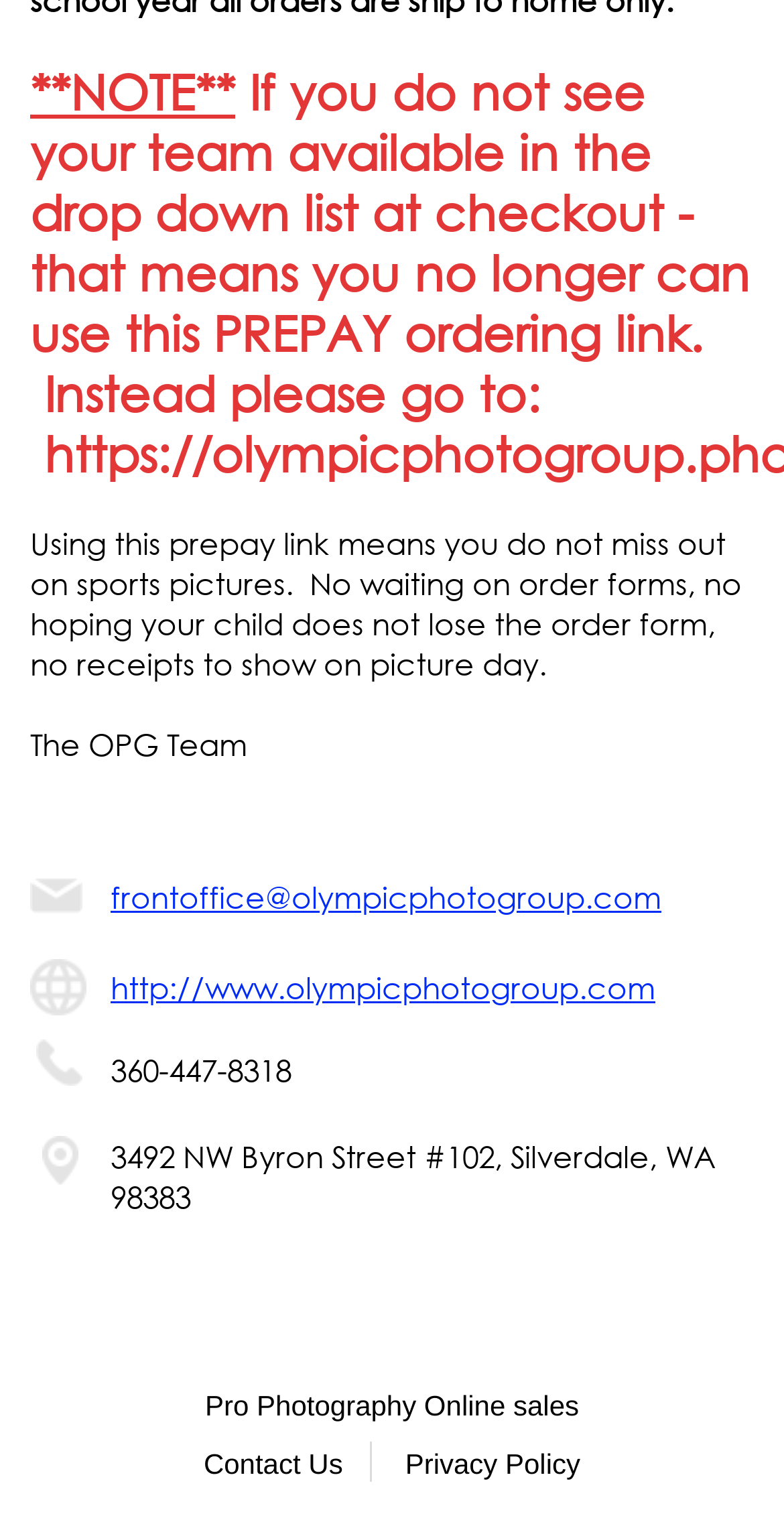Determine the bounding box coordinates of the UI element described below. Use the format (top-left x, top-left y, bottom-right x, bottom-right y) with floating point numbers between 0 and 1: frontoffice@olympicphotogroup.com

[0.141, 0.572, 0.962, 0.609]